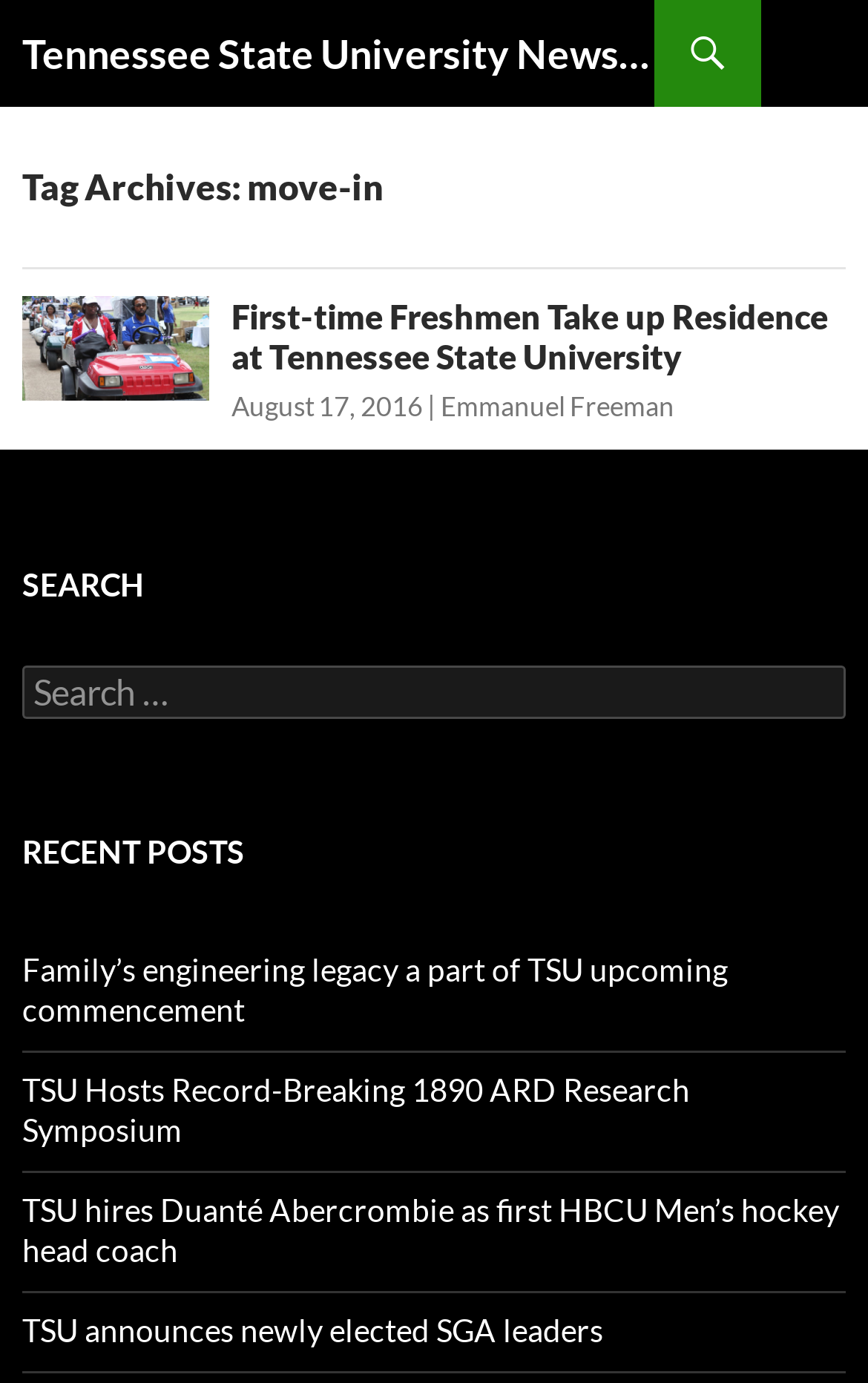Please identify the bounding box coordinates of the region to click in order to complete the task: "visit the news about move-in". The coordinates must be four float numbers between 0 and 1, specified as [left, top, right, bottom].

[0.267, 0.214, 0.954, 0.272]